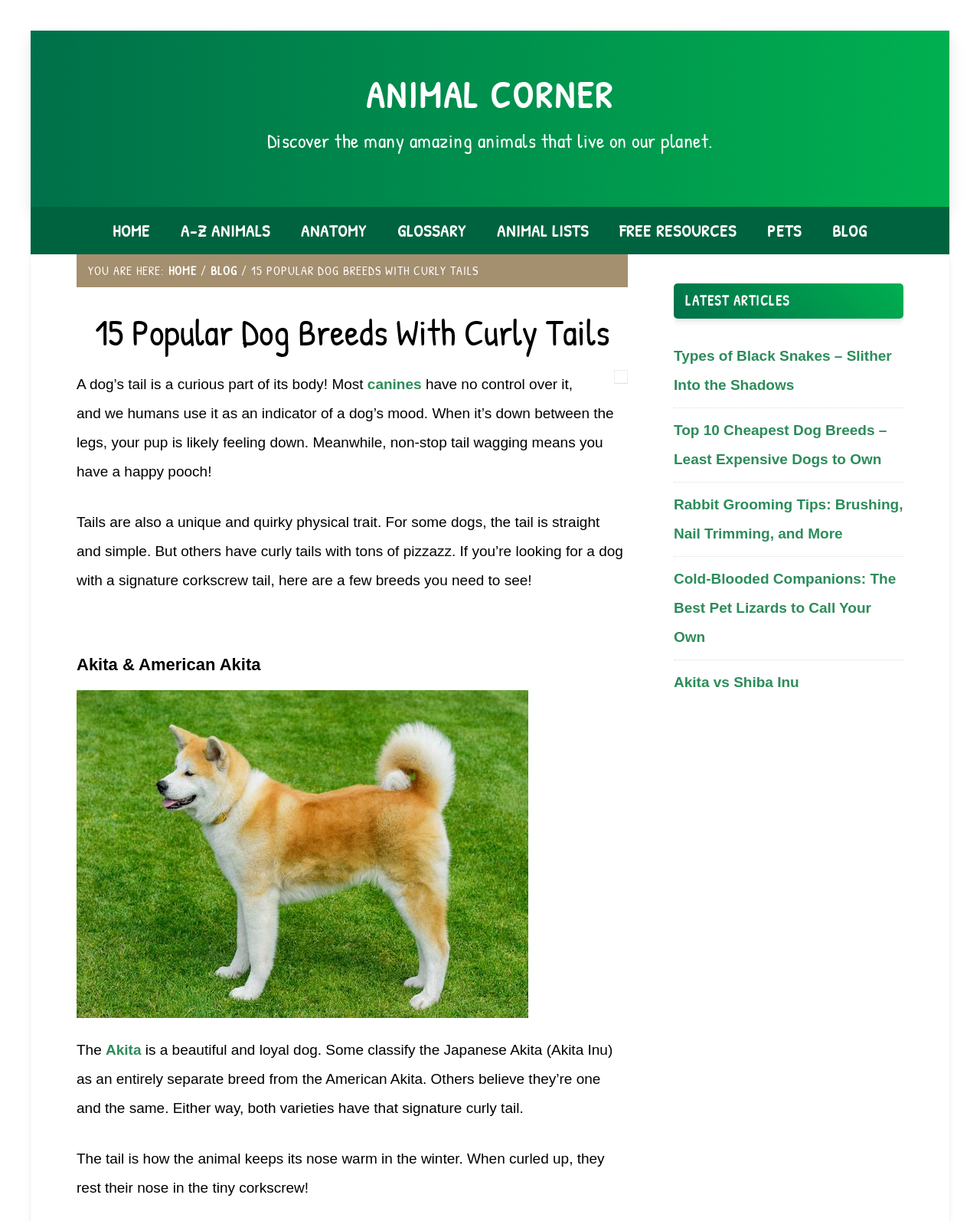Please find the bounding box coordinates of the element that you should click to achieve the following instruction: "View the latest article 'Types of Black Snakes – Slither Into the Shadows'". The coordinates should be presented as four float numbers between 0 and 1: [left, top, right, bottom].

[0.688, 0.285, 0.91, 0.322]